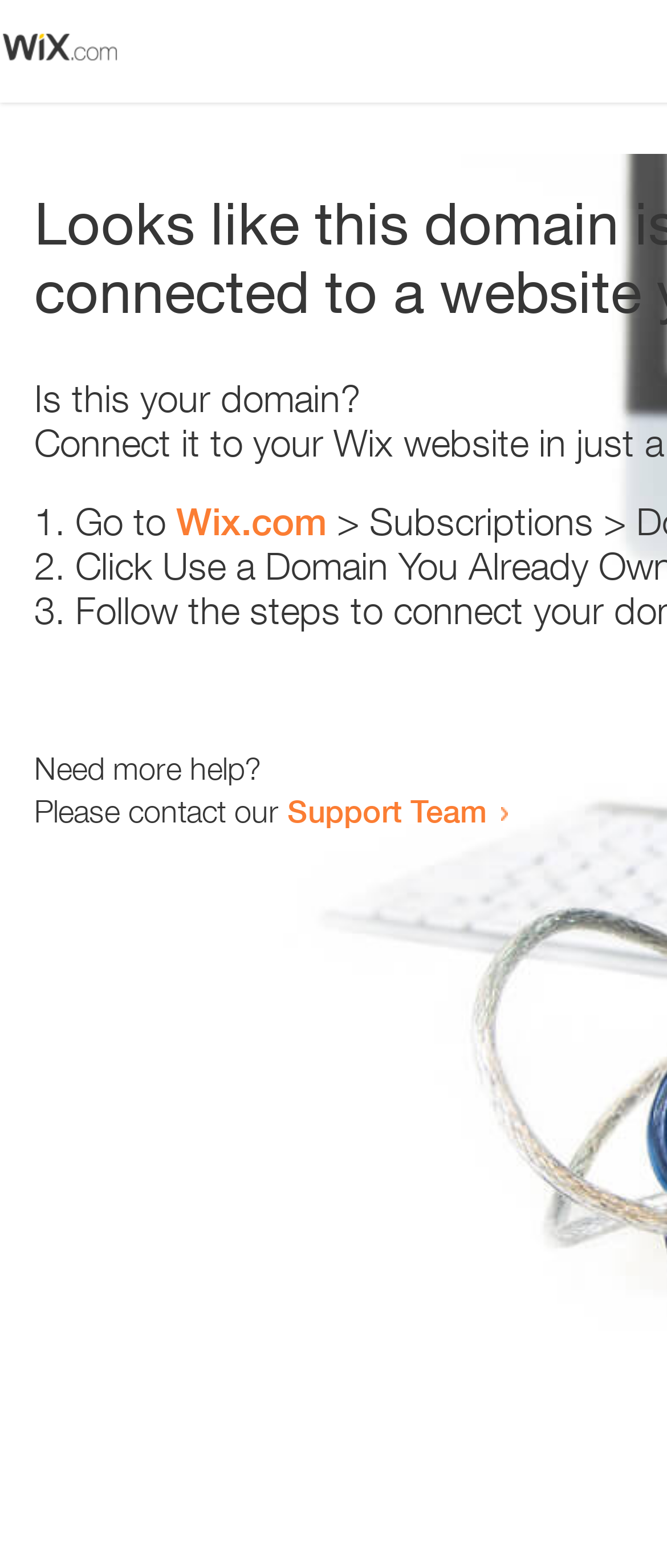What is the domain being referred to?
From the image, respond with a single word or phrase.

Wix.com